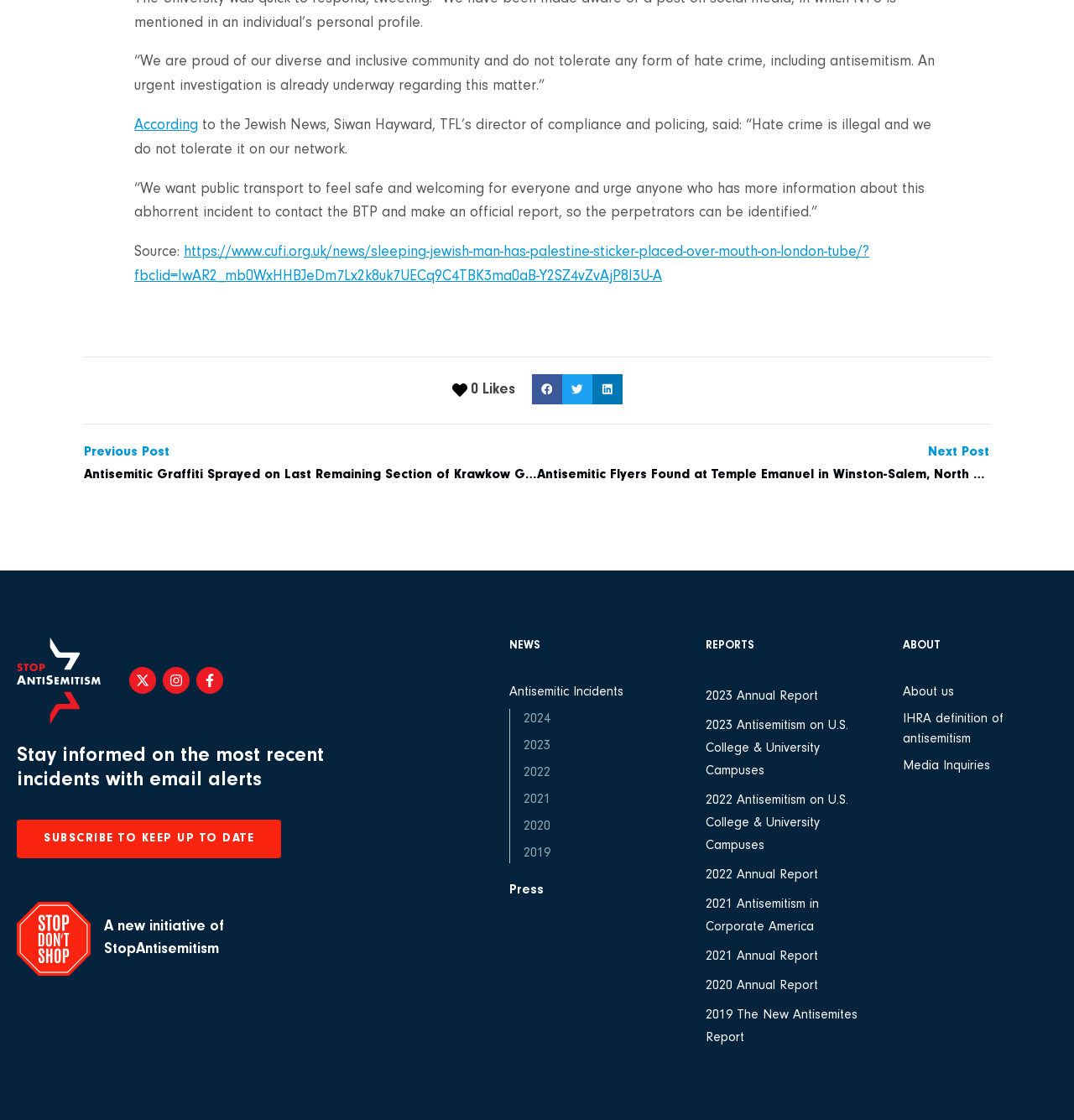Please locate the bounding box coordinates of the element that should be clicked to complete the given instruction: "Subscribe to keep up to date".

[0.016, 0.732, 0.262, 0.766]